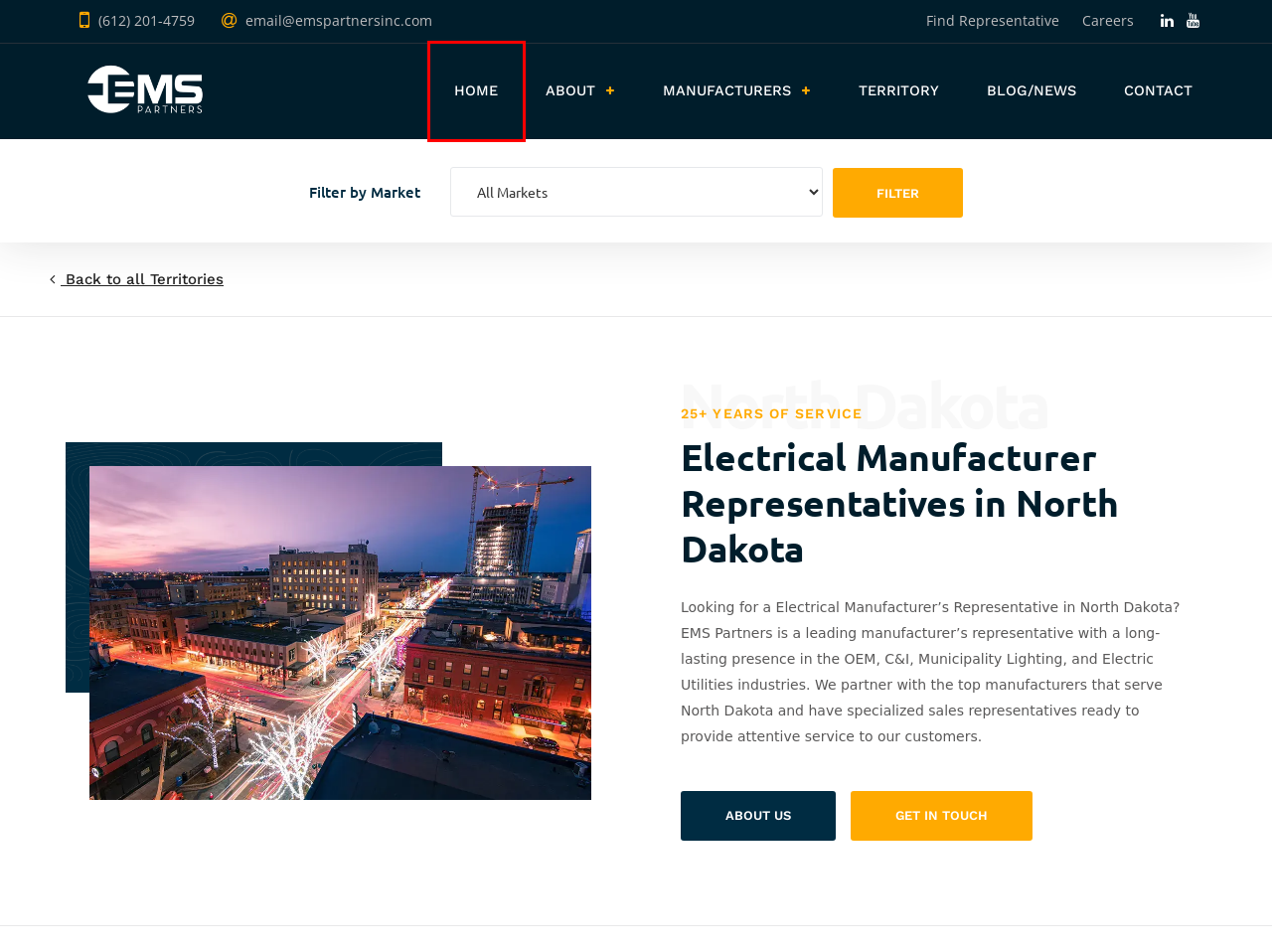View the screenshot of the webpage containing a red bounding box around a UI element. Select the most fitting webpage description for the new page shown after the element in the red bounding box is clicked. Here are the candidates:
A. Latest Electrical Industry News & Insights | EMS Partners
B. Contractor & Industrial Manufacturer Representative | EMS Partners
C. Manufacturer Directory | EMS Partners
D. Territories We Cover | EMS Partners
E. Minnesota Based Manufacturer’s Representative | EMS Partners
F. Contact Us | EMS Partners
G. Meet Our Team | EMS Partners
H. Leading Electrical Manufacturer Representative | EMS Partners

H